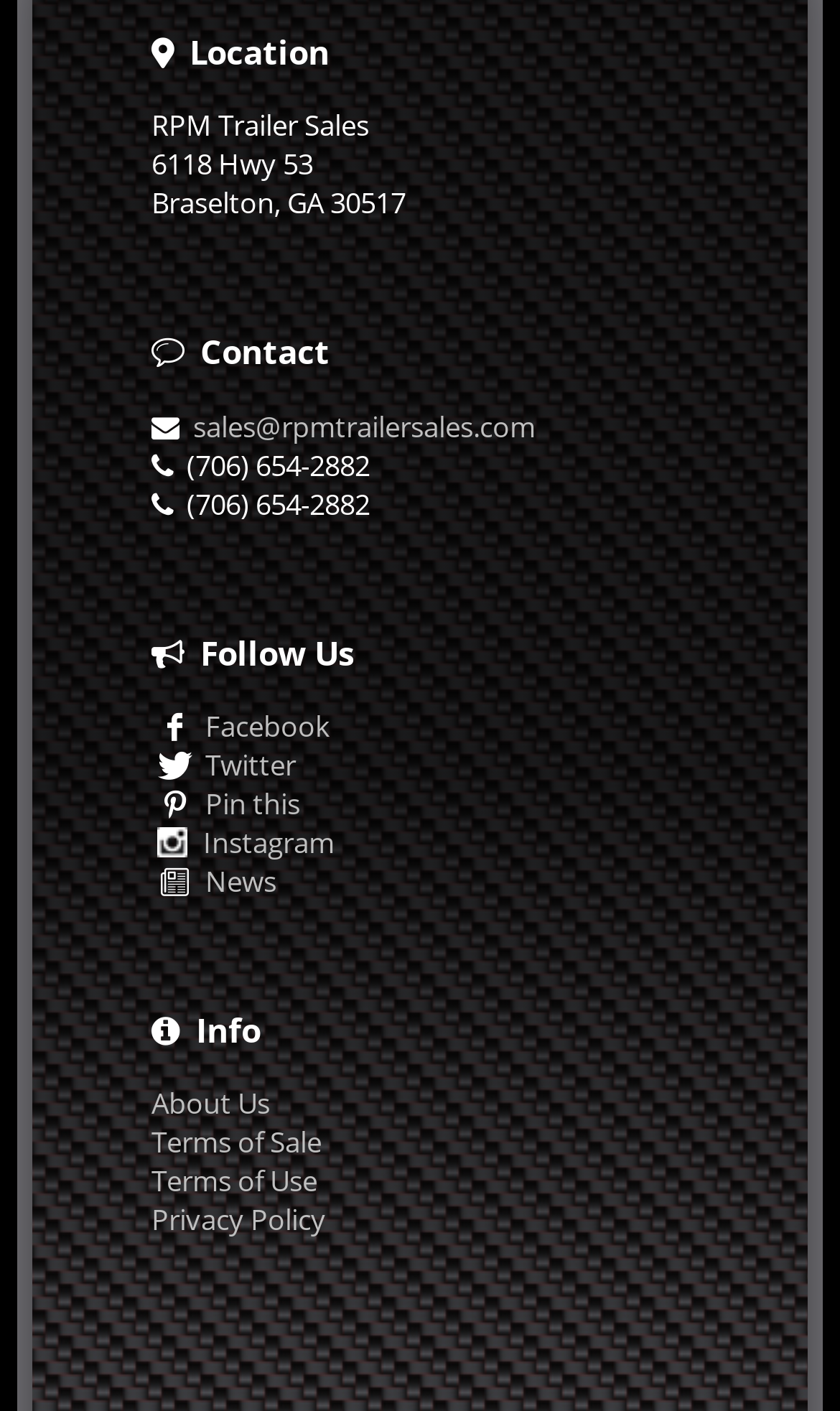What is the email address of RPM Trailer Sales?
Give a detailed and exhaustive answer to the question.

I found the email address by looking at the link element that contains the email address 'sales@rpmtrailersales.com', which is located below the contact heading.